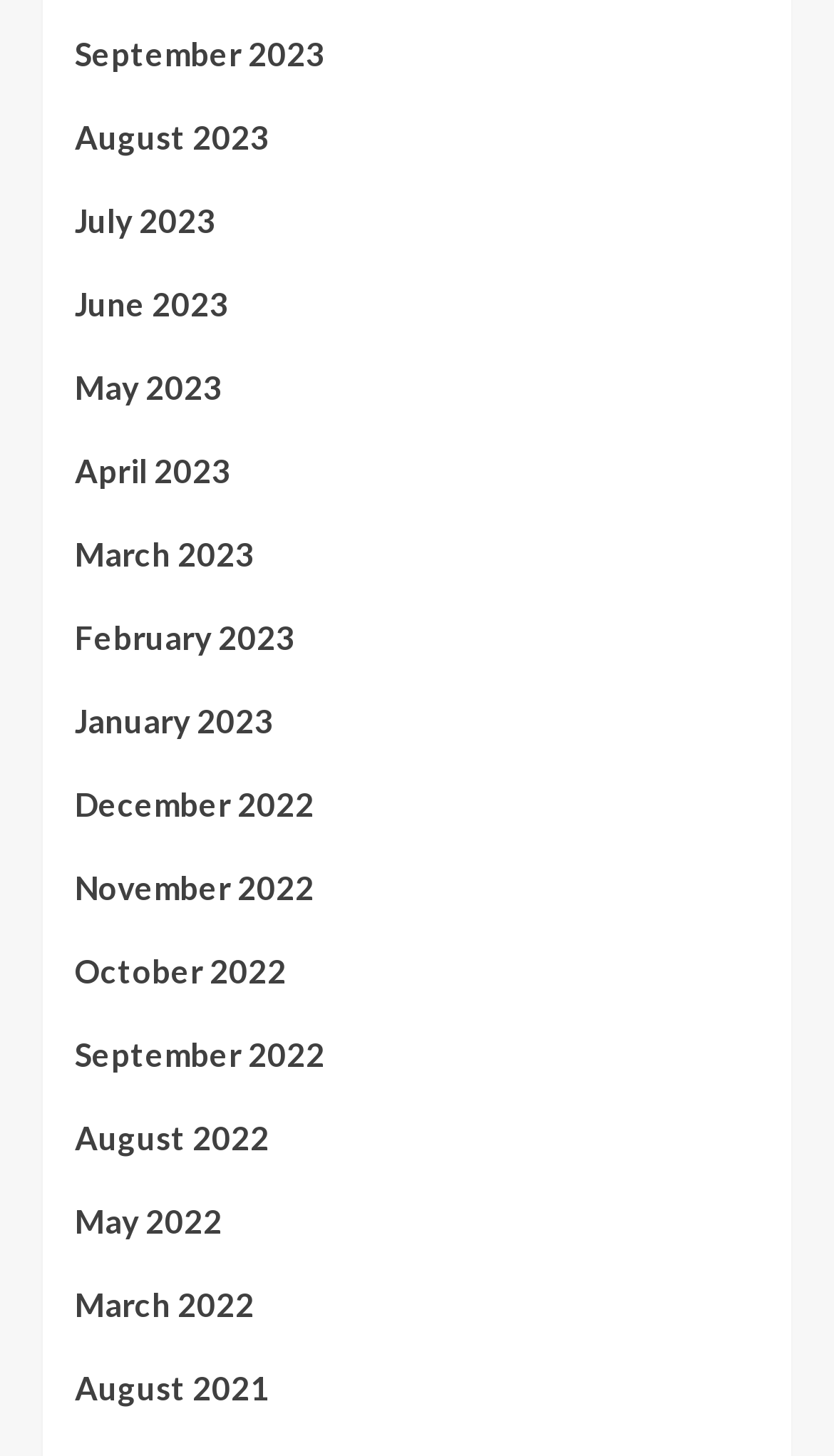Please identify the bounding box coordinates of the element's region that I should click in order to complete the following instruction: "view September 2023". The bounding box coordinates consist of four float numbers between 0 and 1, i.e., [left, top, right, bottom].

[0.09, 0.019, 0.91, 0.077]